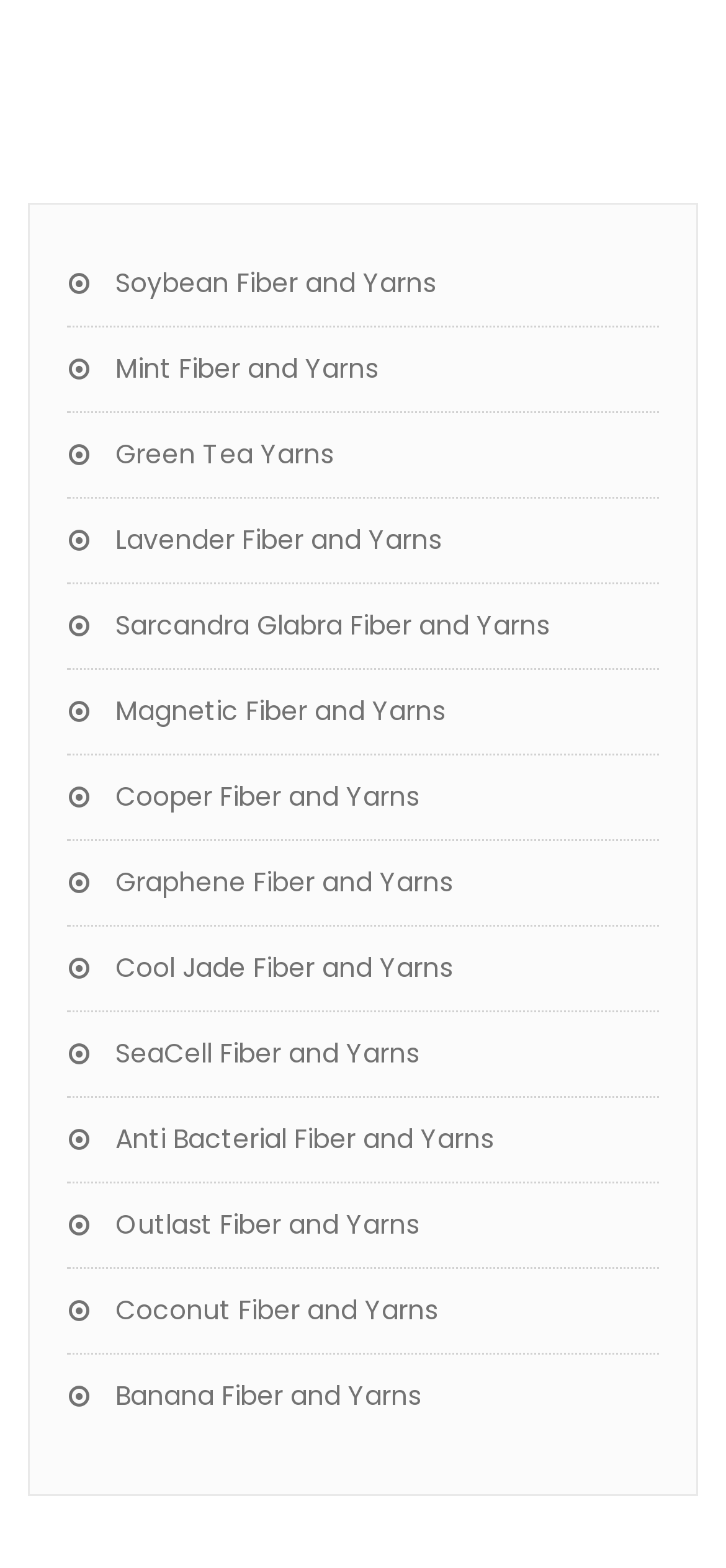Are there any fiber and yarn types related to food?
Look at the screenshot and respond with one word or a short phrase.

Yes